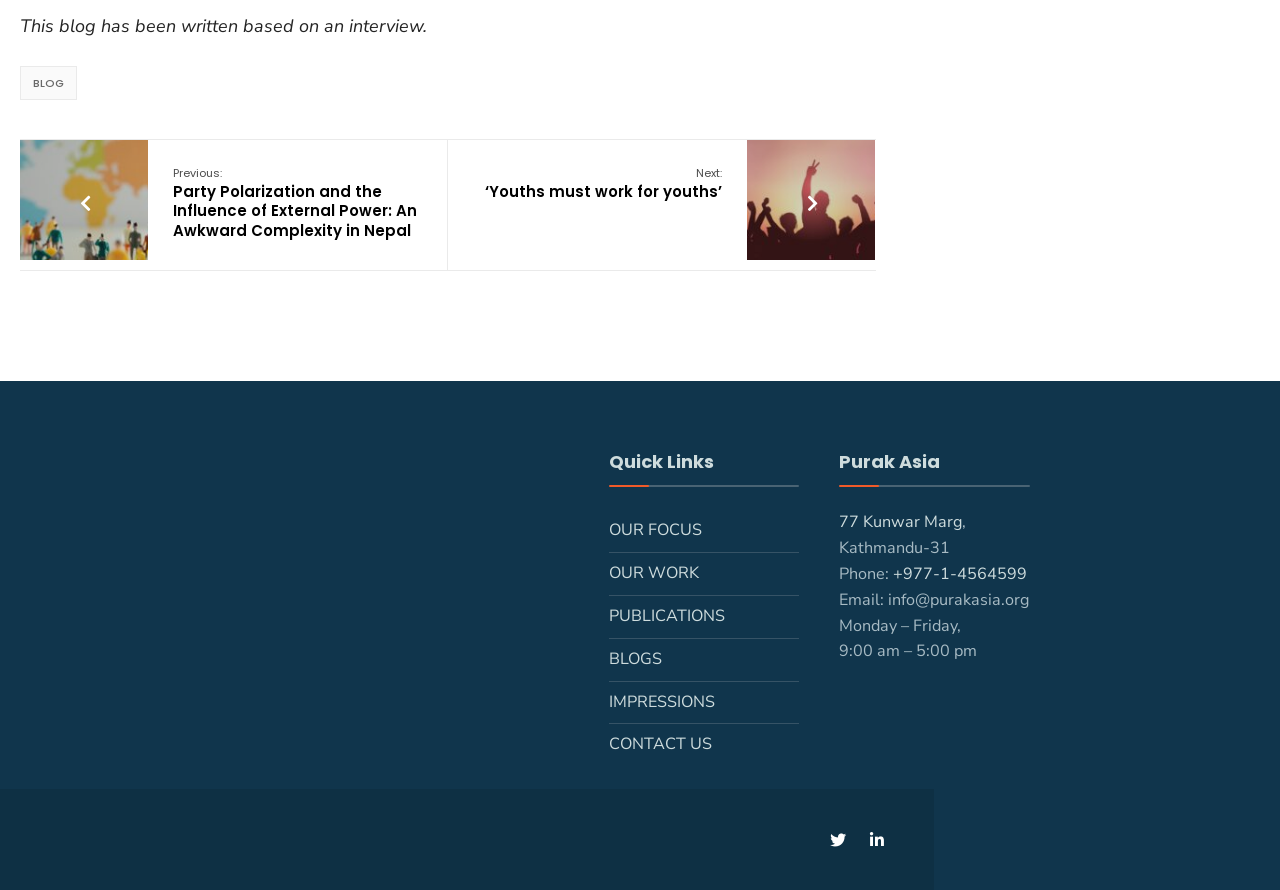What is the category of the blog post 'Youths must work for youths'?
Can you offer a detailed and complete answer to this question?

The category of the blog post 'Youths must work for youths' can be inferred from its location on the webpage. It is located near the top of the webpage, along with other blog post links, and is categorized under the 'BLOG' section.